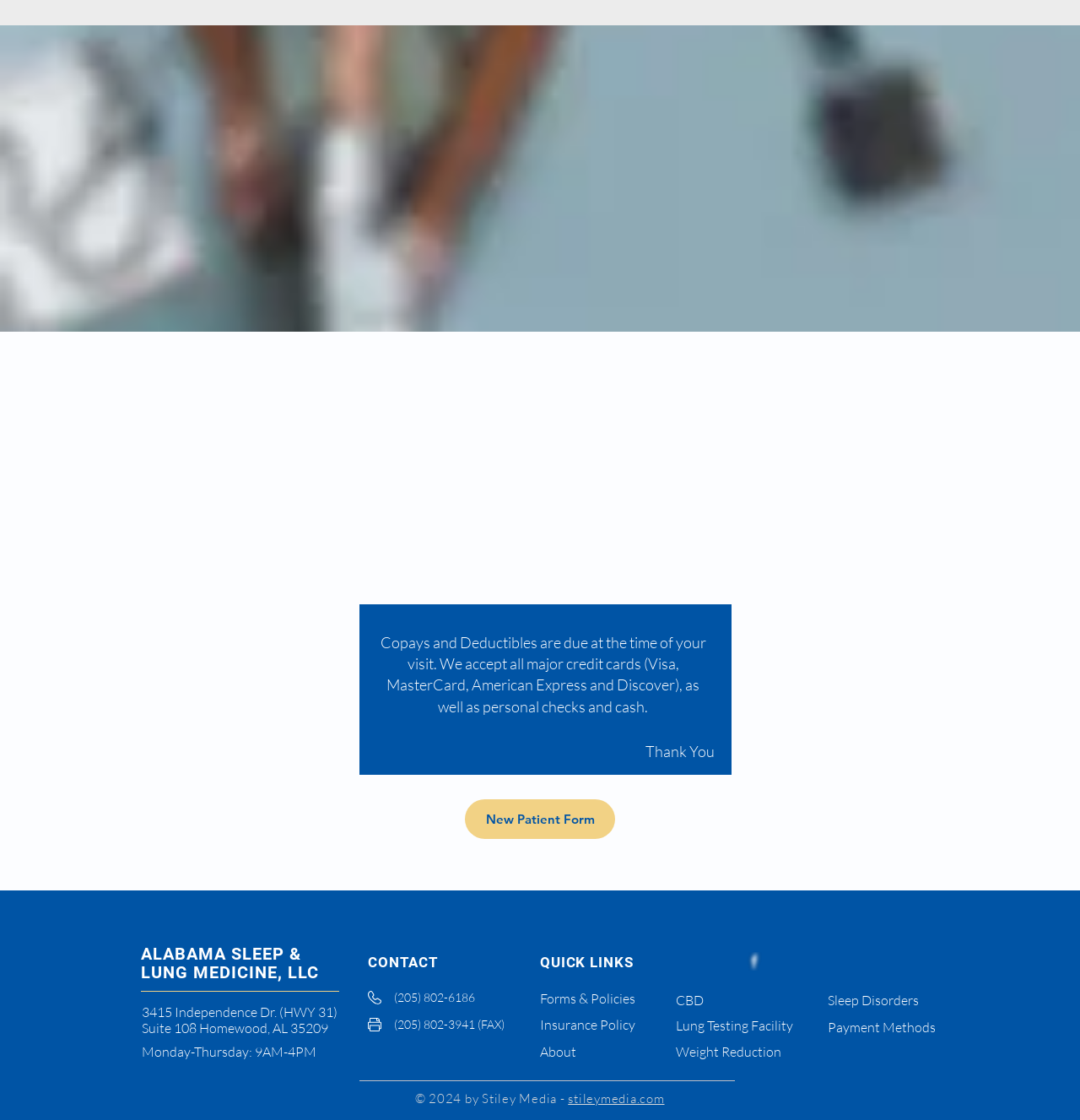Please identify the bounding box coordinates of where to click in order to follow the instruction: "Contact the office".

[0.341, 0.851, 0.406, 0.867]